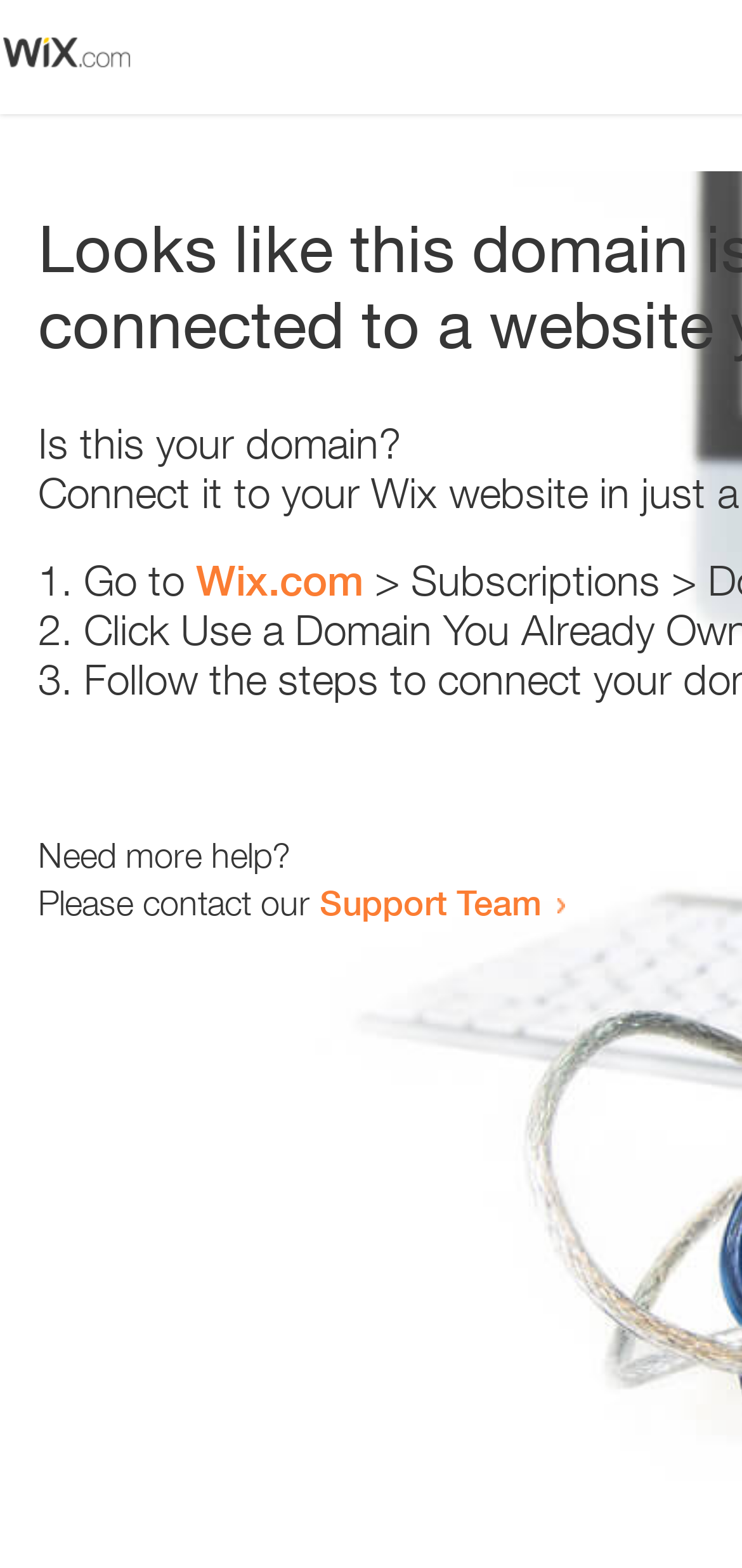Please find the bounding box coordinates in the format (top-left x, top-left y, bottom-right x, bottom-right y) for the given element description. Ensure the coordinates are floating point numbers between 0 and 1. Description: Support Team

[0.431, 0.562, 0.731, 0.589]